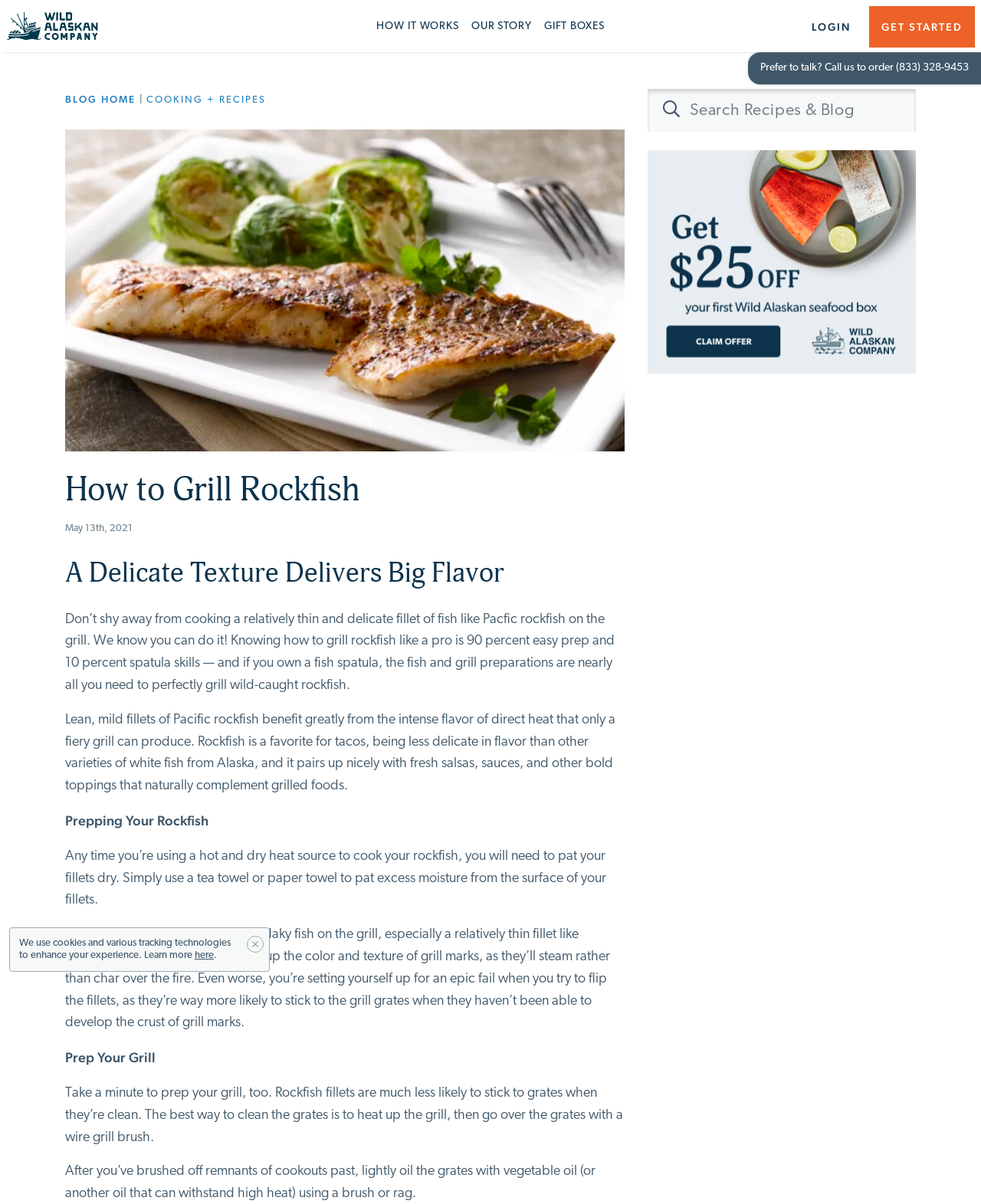Pinpoint the bounding box coordinates of the area that should be clicked to complete the following instruction: "Search for recipes and blog". The coordinates must be given as four float numbers between 0 and 1, i.e., [left, top, right, bottom].

[0.66, 0.074, 0.934, 0.11]